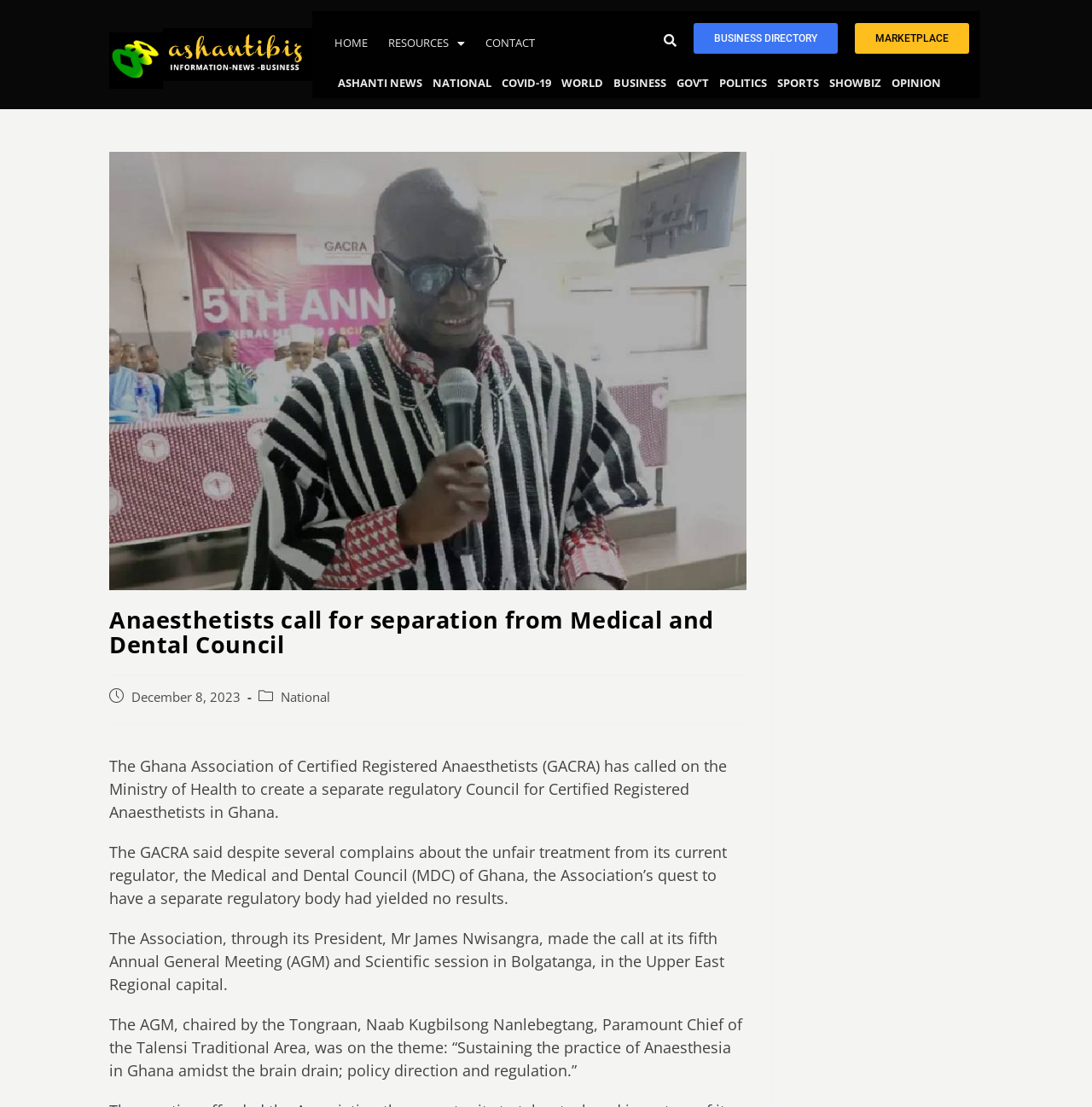For the following element description, predict the bounding box coordinates in the format (top-left x, top-left y, bottom-right x, bottom-right y). All values should be floating point numbers between 0 and 1. Description: September 2023

None